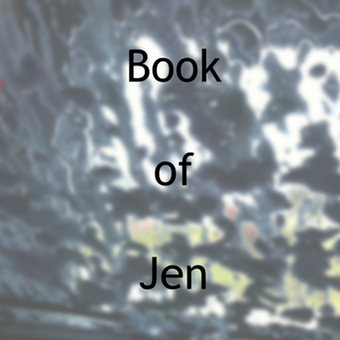Give an elaborate caption for the image.

The image features a blurred background with the words "Book of Jen" prominently displayed in a large, bold font. The text is centered in the image, evoking a sense of focus on the title itself, while the abstract shapes and colors in the background create a dreamlike or atmospheric effect. This visual suggests an artistic representation or a thematic connection to stories or experiences that might be found within the "Book of Jen," inviting viewers to explore further.